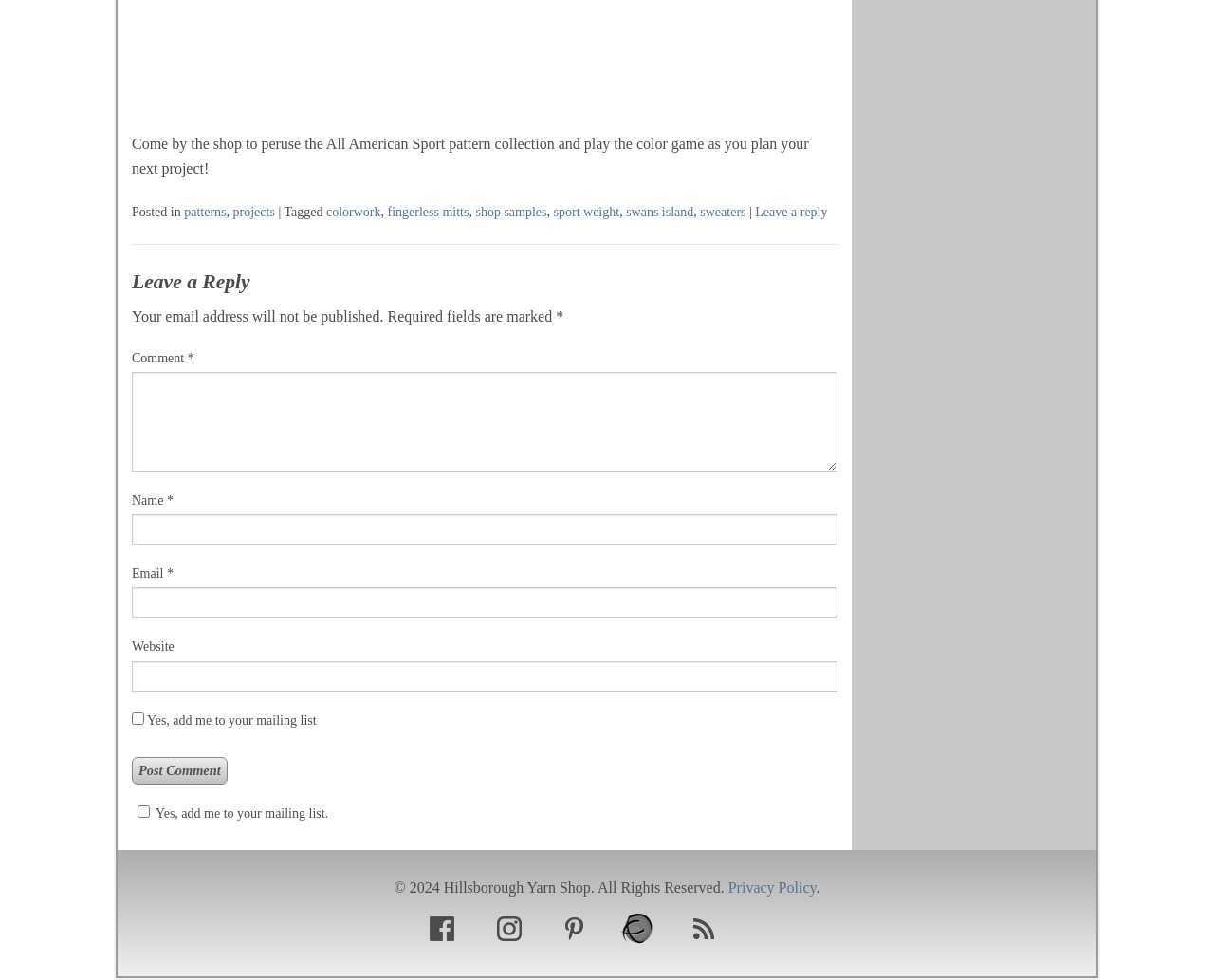Please locate the bounding box coordinates of the element that should be clicked to achieve the given instruction: "Click the 'patterns' link".

[0.152, 0.209, 0.186, 0.223]